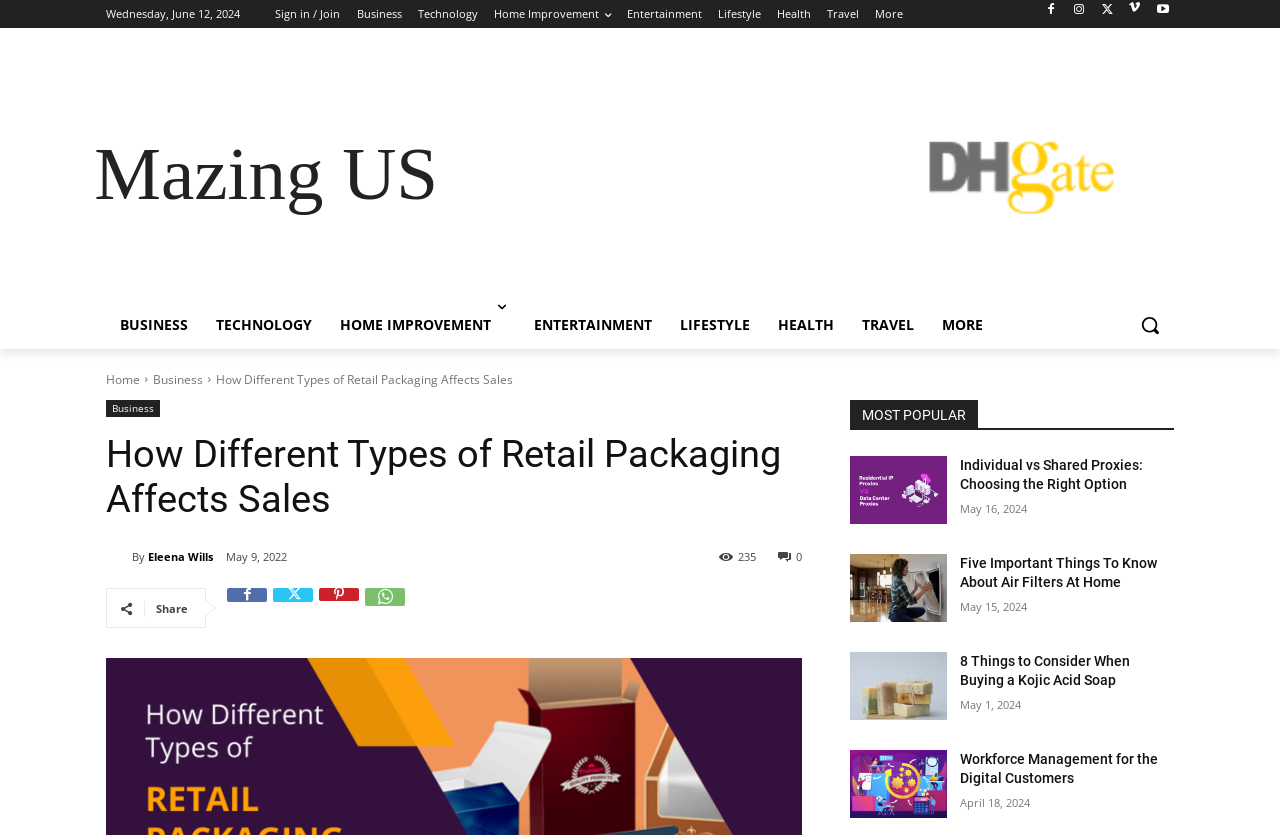Use a single word or phrase to answer the following:
What is the date of the current webpage?

Wednesday, June 12, 2024